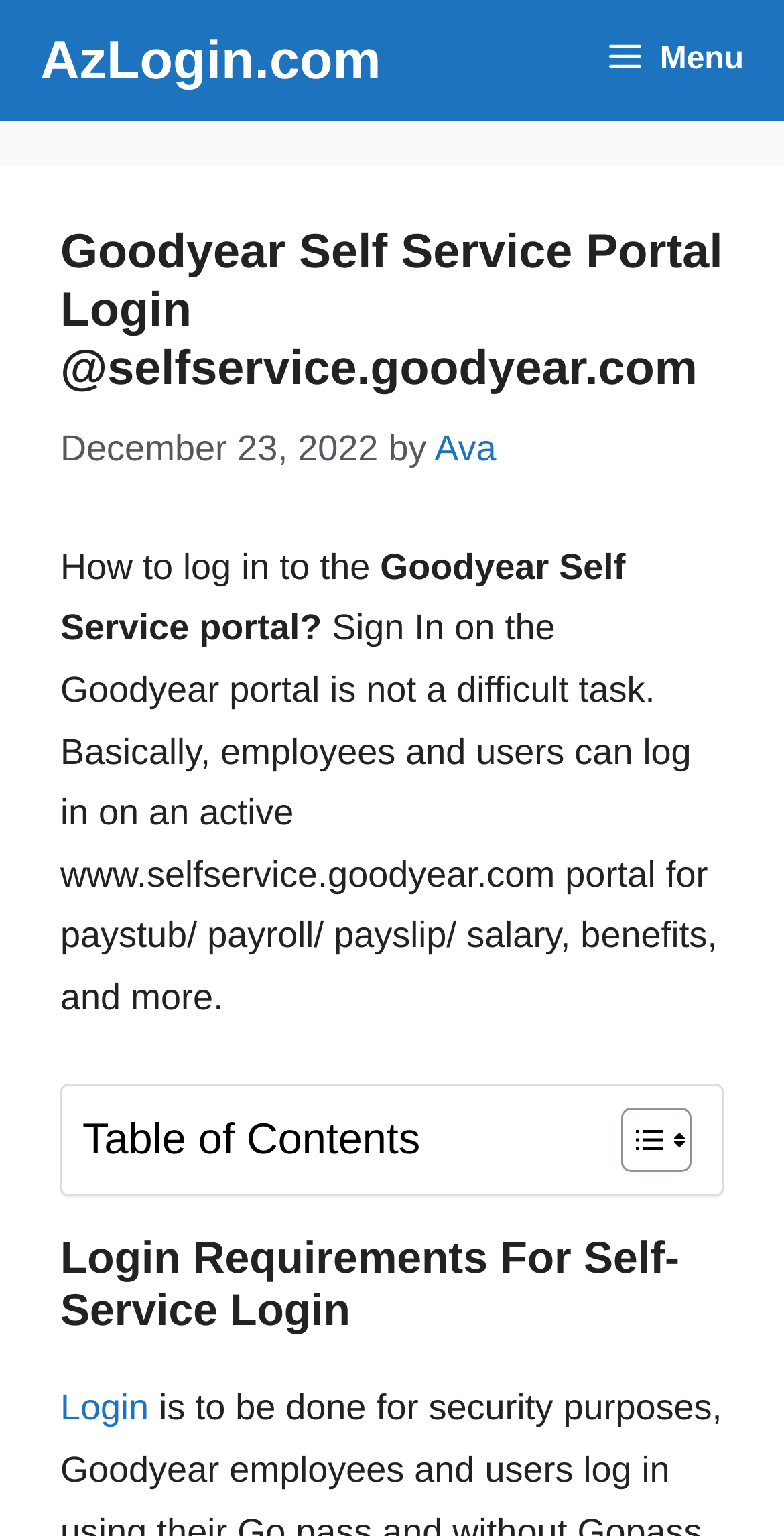Locate the UI element described by Toggle in the provided webpage screenshot. Return the bounding box coordinates in the format (top-left x, top-left y, bottom-right x, bottom-right y), ensuring all values are between 0 and 1.

[0.754, 0.719, 0.869, 0.764]